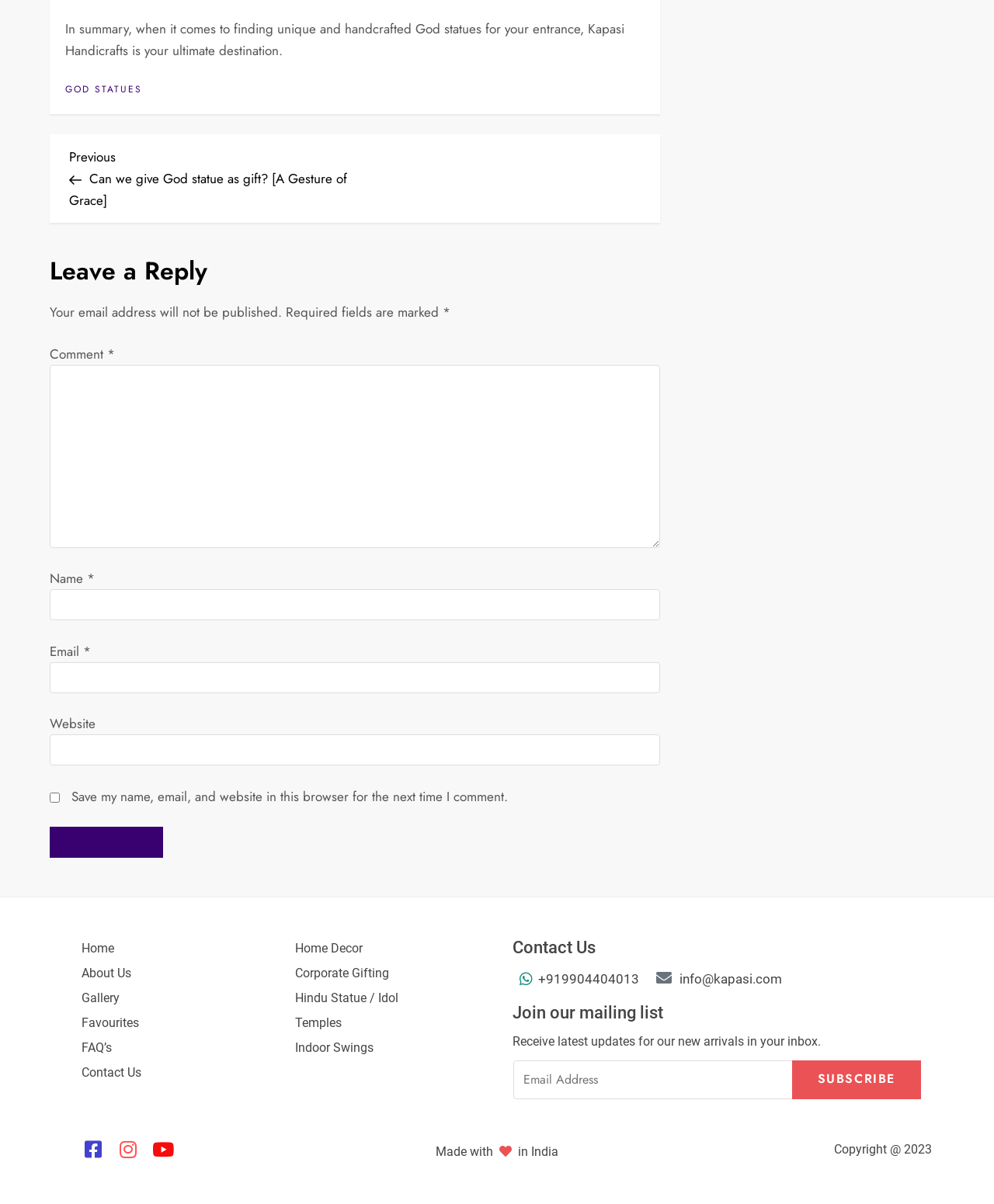What is the ultimate destination for handcrafted God statues?
Using the screenshot, give a one-word or short phrase answer.

Kapasi Handicrafts